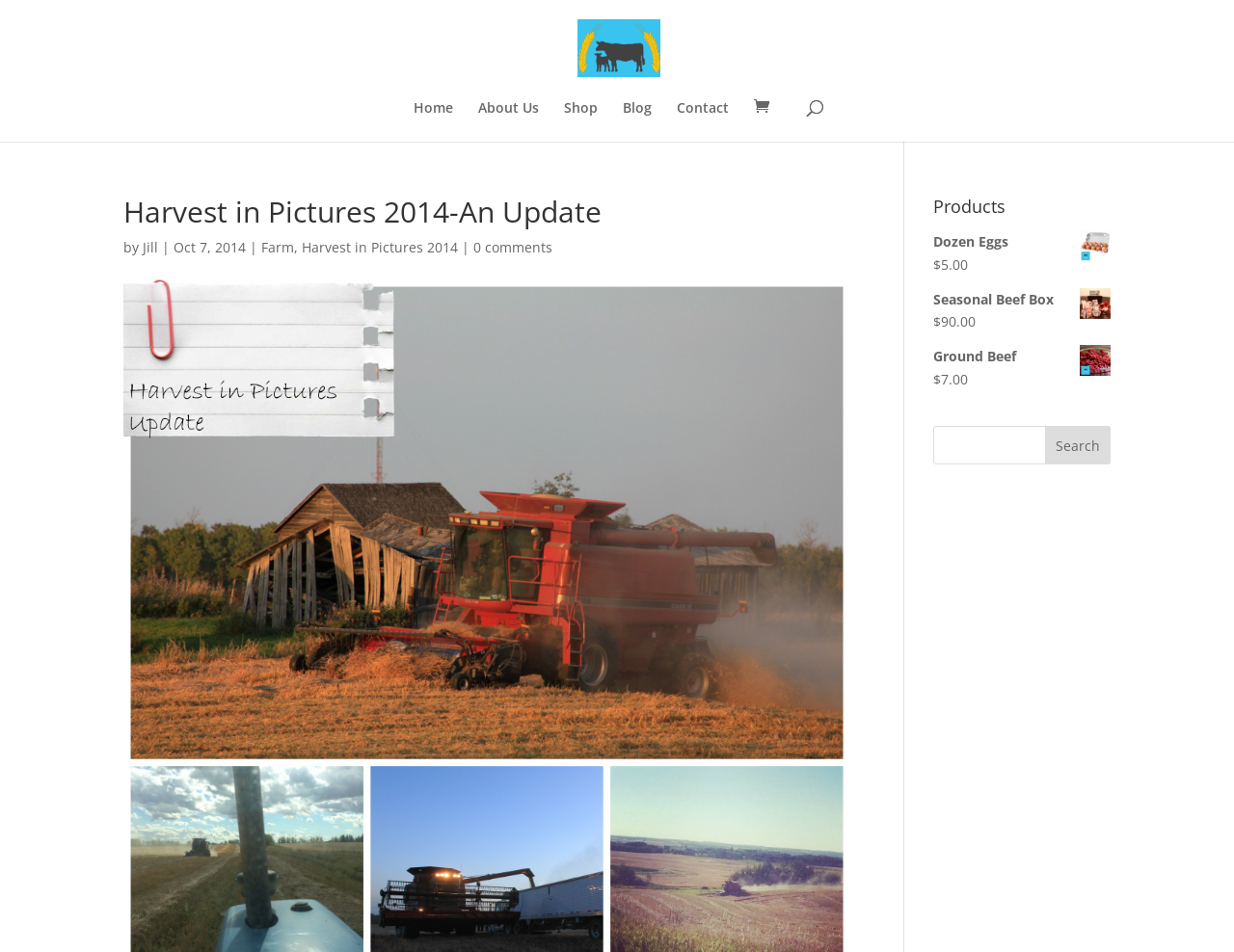Determine the bounding box coordinates for the clickable element required to fulfill the instruction: "read the blog". Provide the coordinates as four float numbers between 0 and 1, i.e., [left, top, right, bottom].

[0.504, 0.106, 0.528, 0.149]